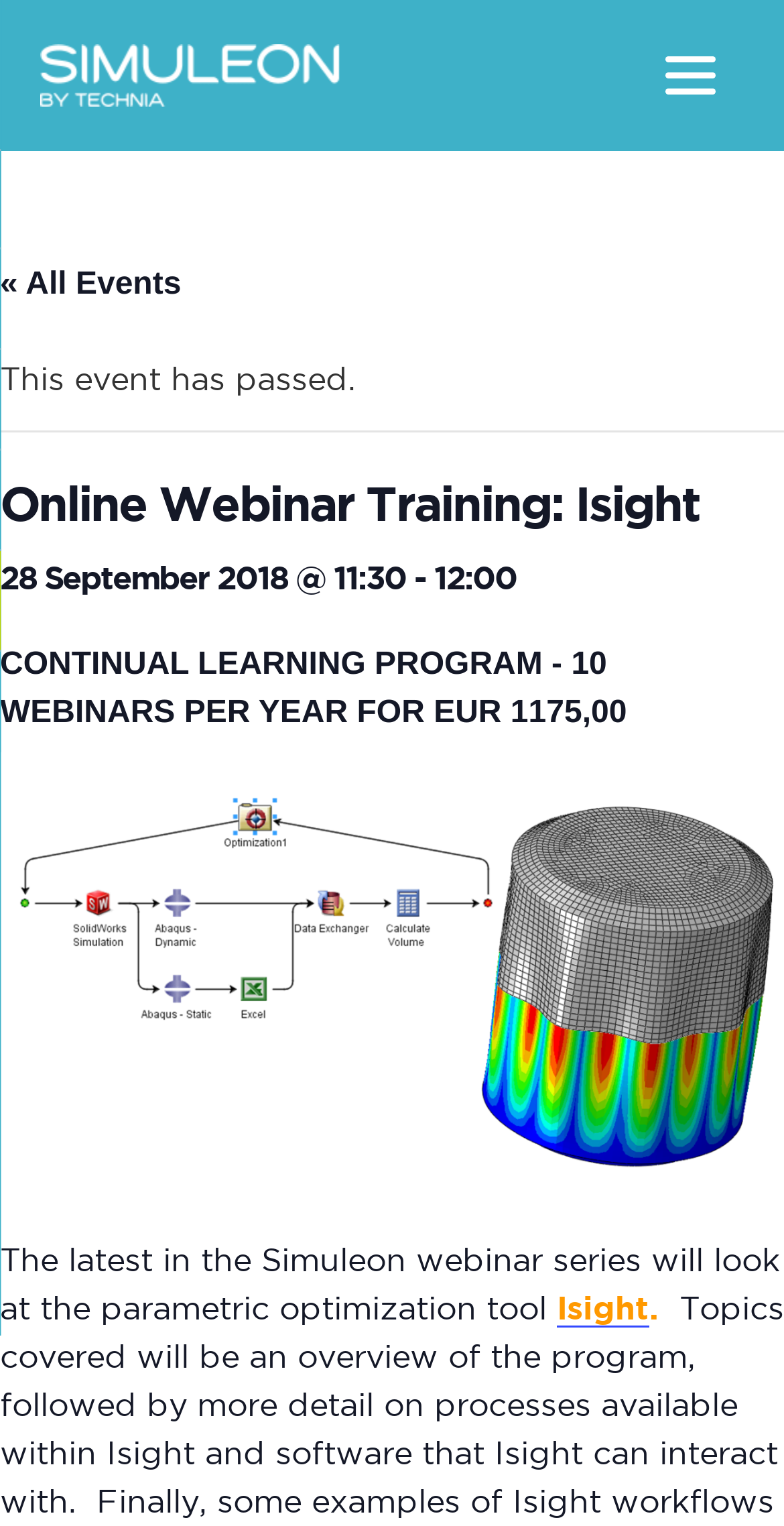Provide a brief response to the question below using a single word or phrase: 
What is the date and time of the webinar?

28 September 2018 @ 11:30 - 12:00